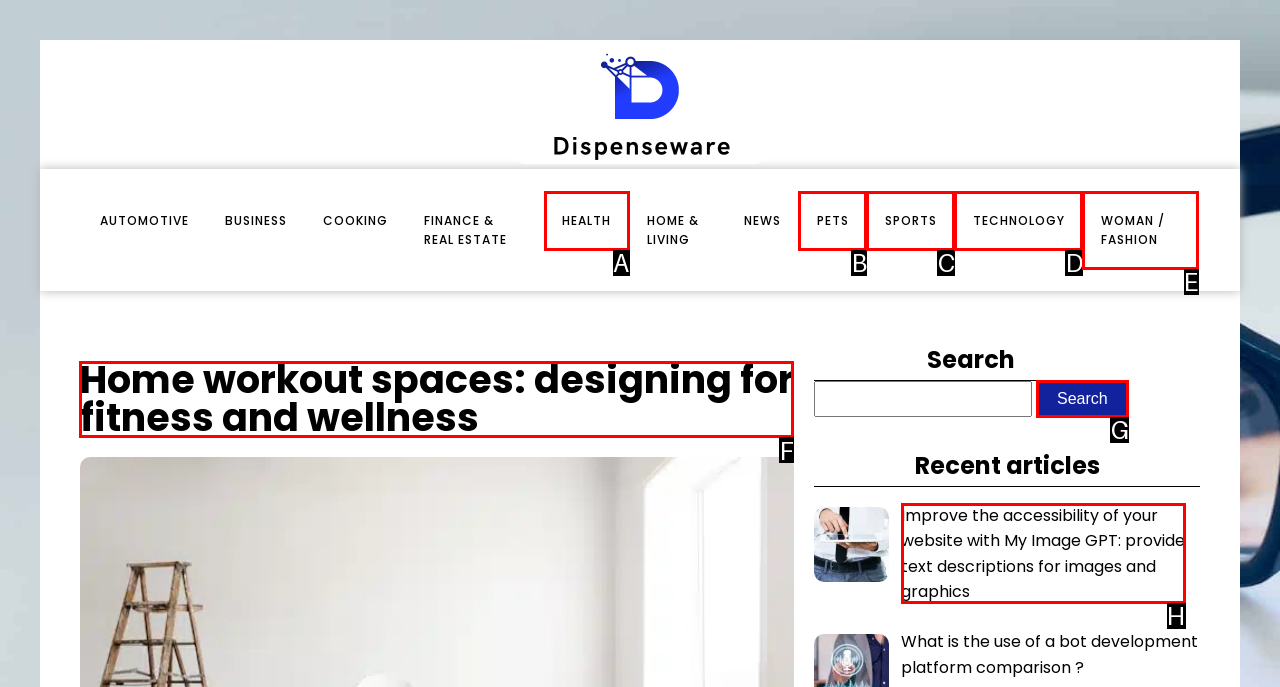Identify the letter of the UI element you should interact with to perform the task: Read about home workout spaces
Reply with the appropriate letter of the option.

F